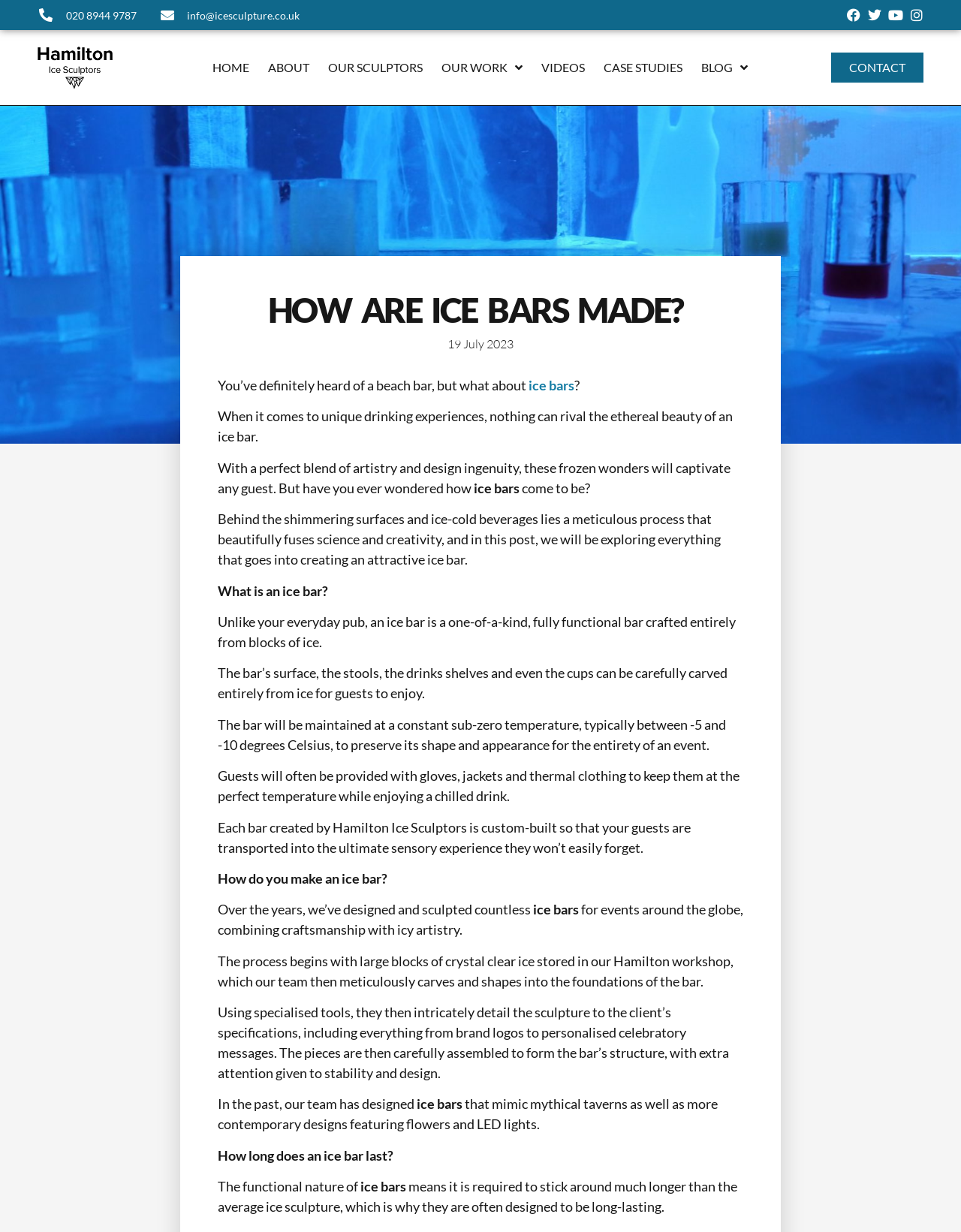Identify the bounding box coordinates of the area you need to click to perform the following instruction: "Go to HOME page".

[0.221, 0.049, 0.26, 0.061]